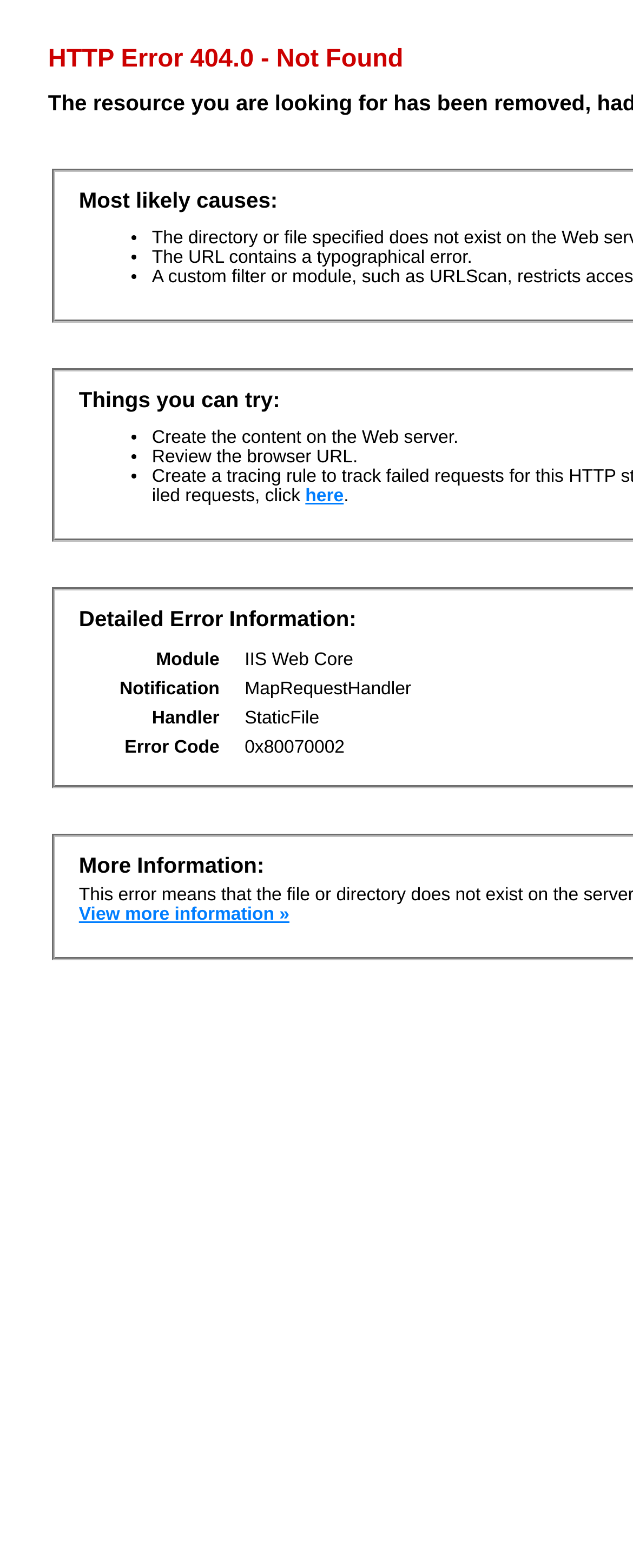Identify the bounding box for the UI element described as: "here". Ensure the coordinates are four float numbers between 0 and 1, formatted as [left, top, right, bottom].

[0.482, 0.31, 0.543, 0.323]